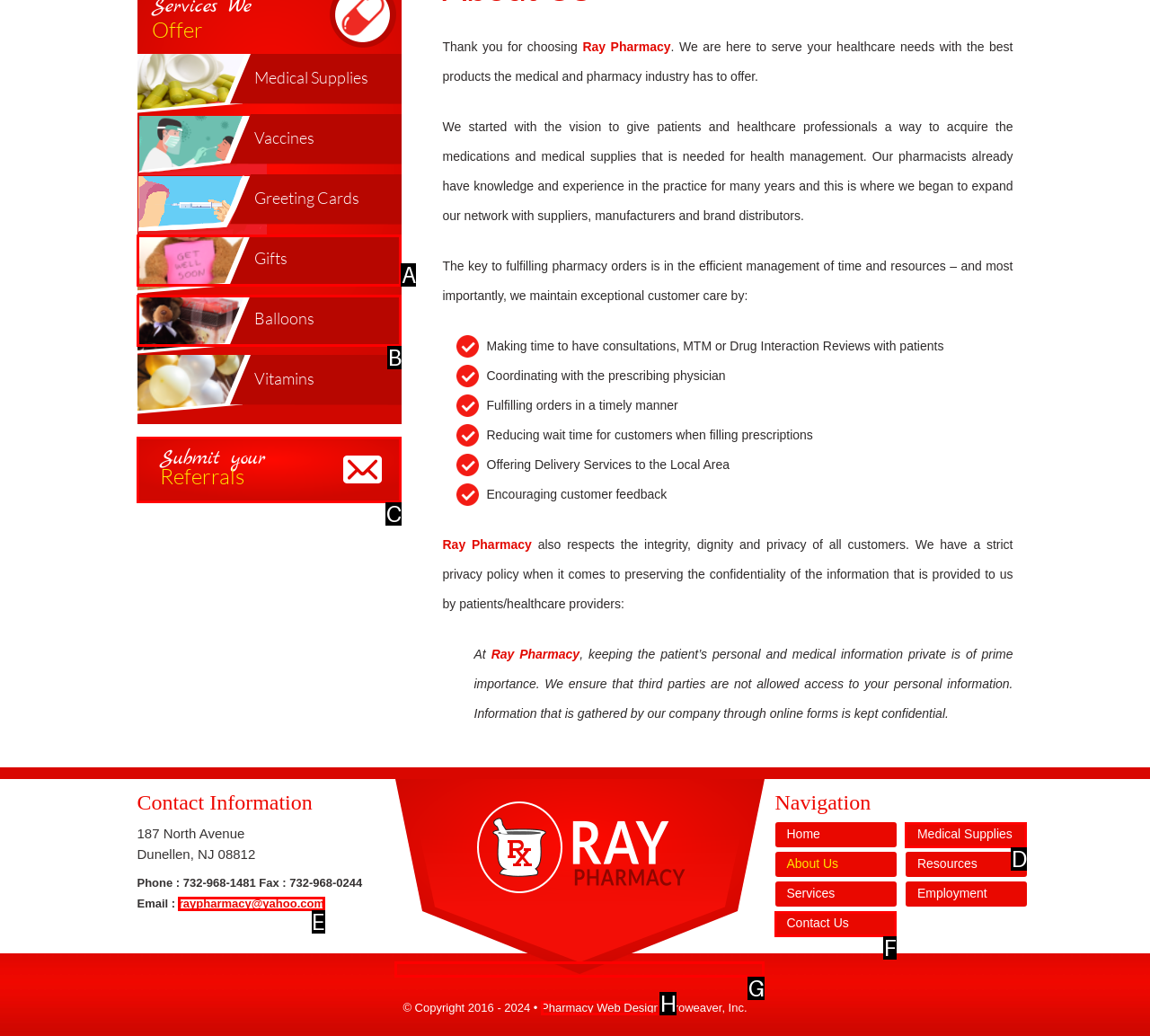With the description: Submit your Referrals, find the option that corresponds most closely and answer with its letter directly.

C